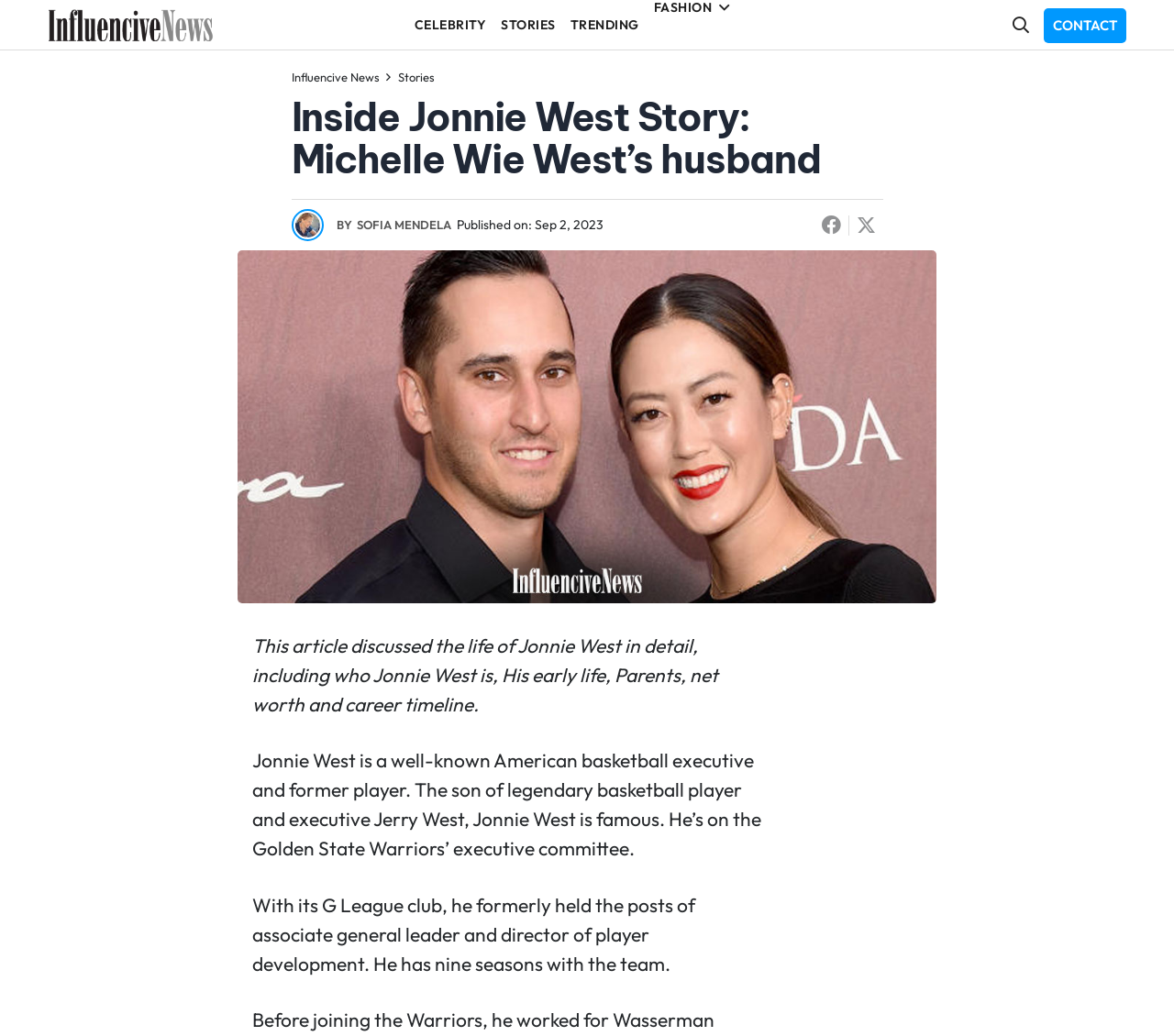Determine the bounding box coordinates of the clickable region to follow the instruction: "Share this article".

[0.693, 0.208, 0.723, 0.227]